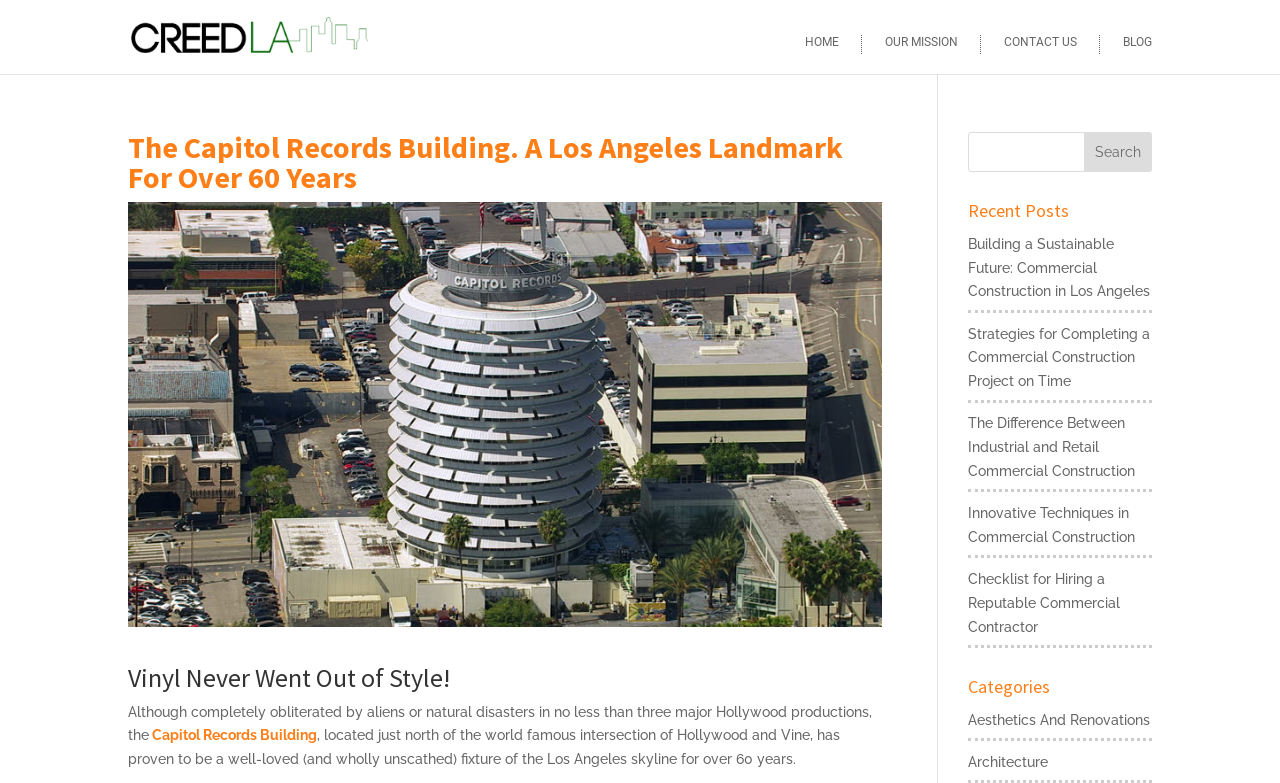What is the purpose of the search bar?
Please respond to the question with as much detail as possible.

The search bar is located in the top-right corner of the webpage, and it has a textbox and a 'Search' button. This suggests that the purpose of the search bar is to allow users to search for specific content within the website.